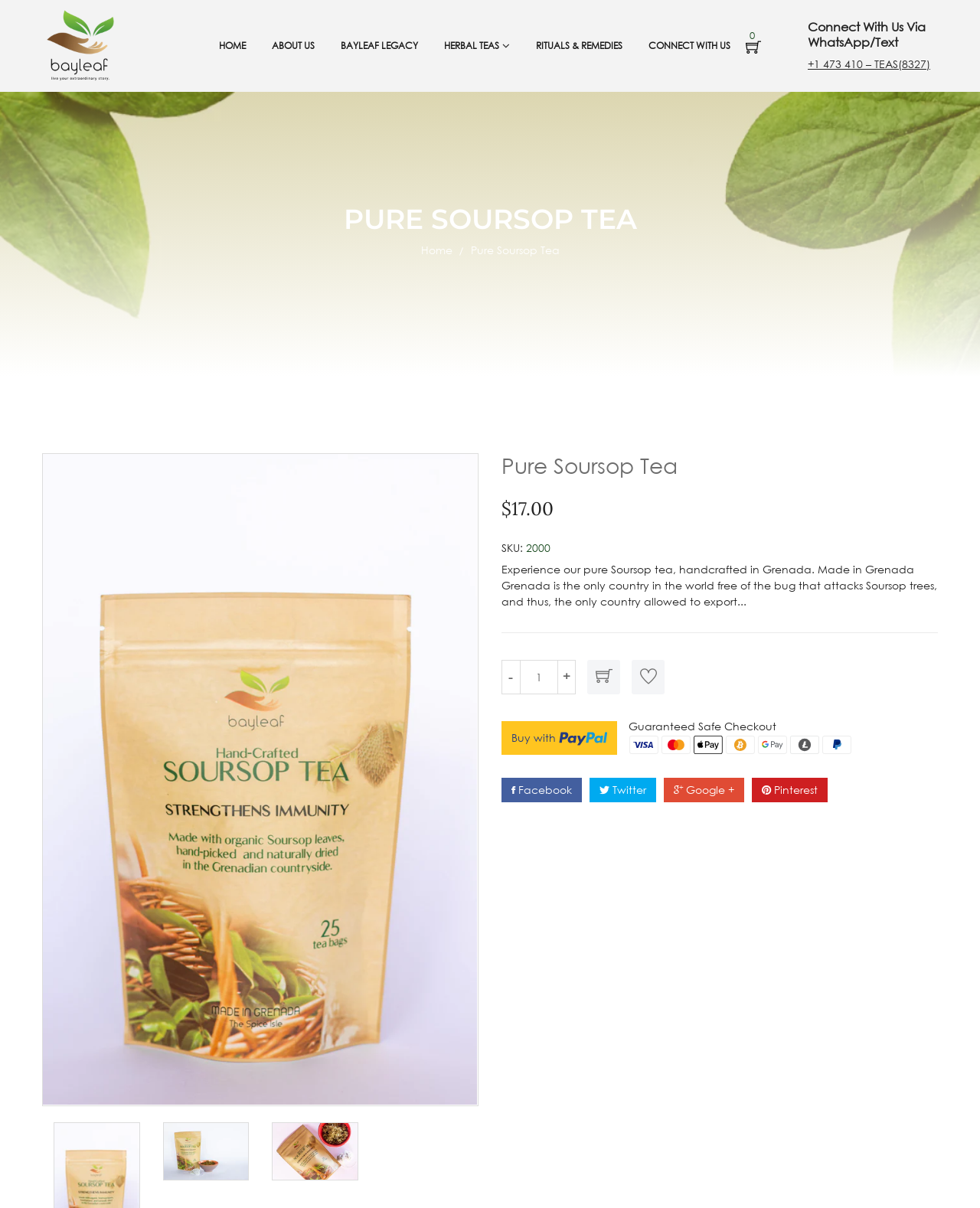Find the bounding box coordinates for the area that must be clicked to perform this action: "Click on the 'Facebook' link".

[0.512, 0.644, 0.594, 0.664]